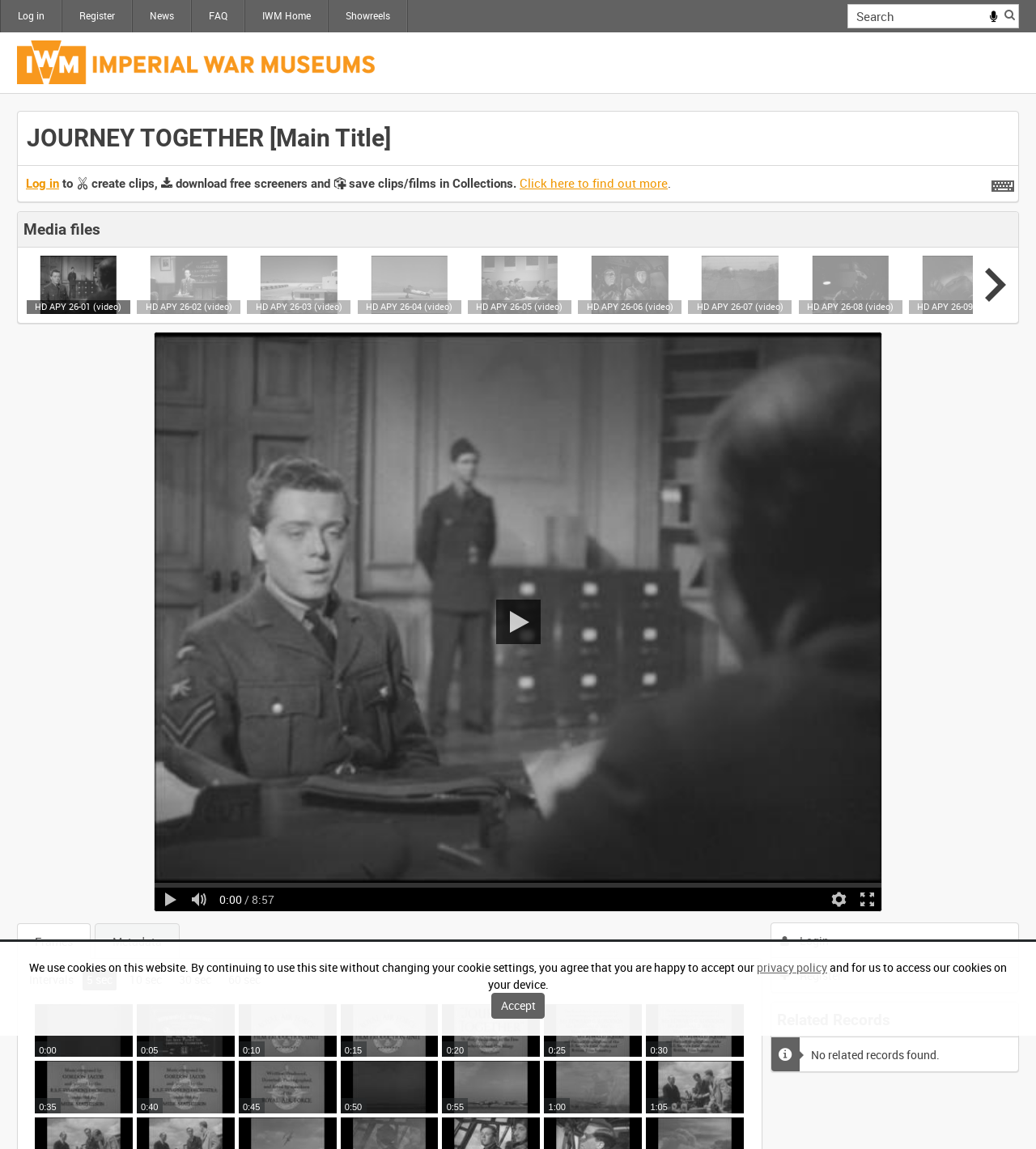Provide the bounding box coordinates of the UI element this sentence describes: "10 sec".

[0.121, 0.844, 0.16, 0.862]